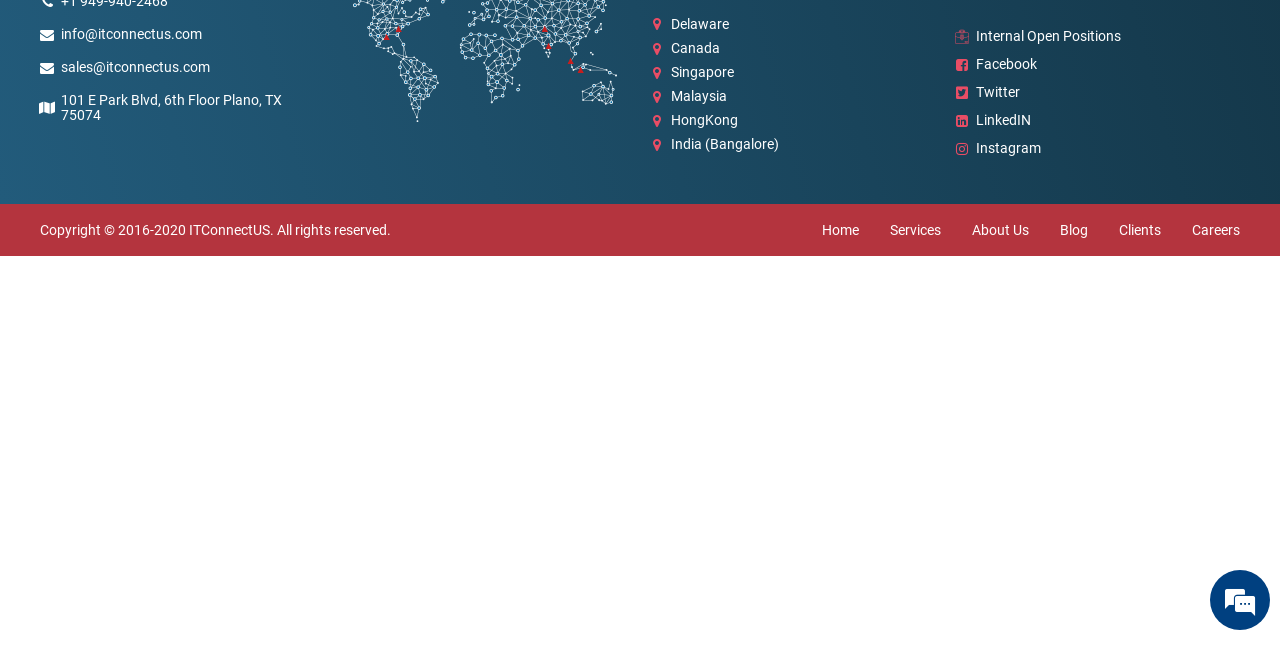Provide the bounding box coordinates of the UI element that matches the description: "advise us immediately".

None